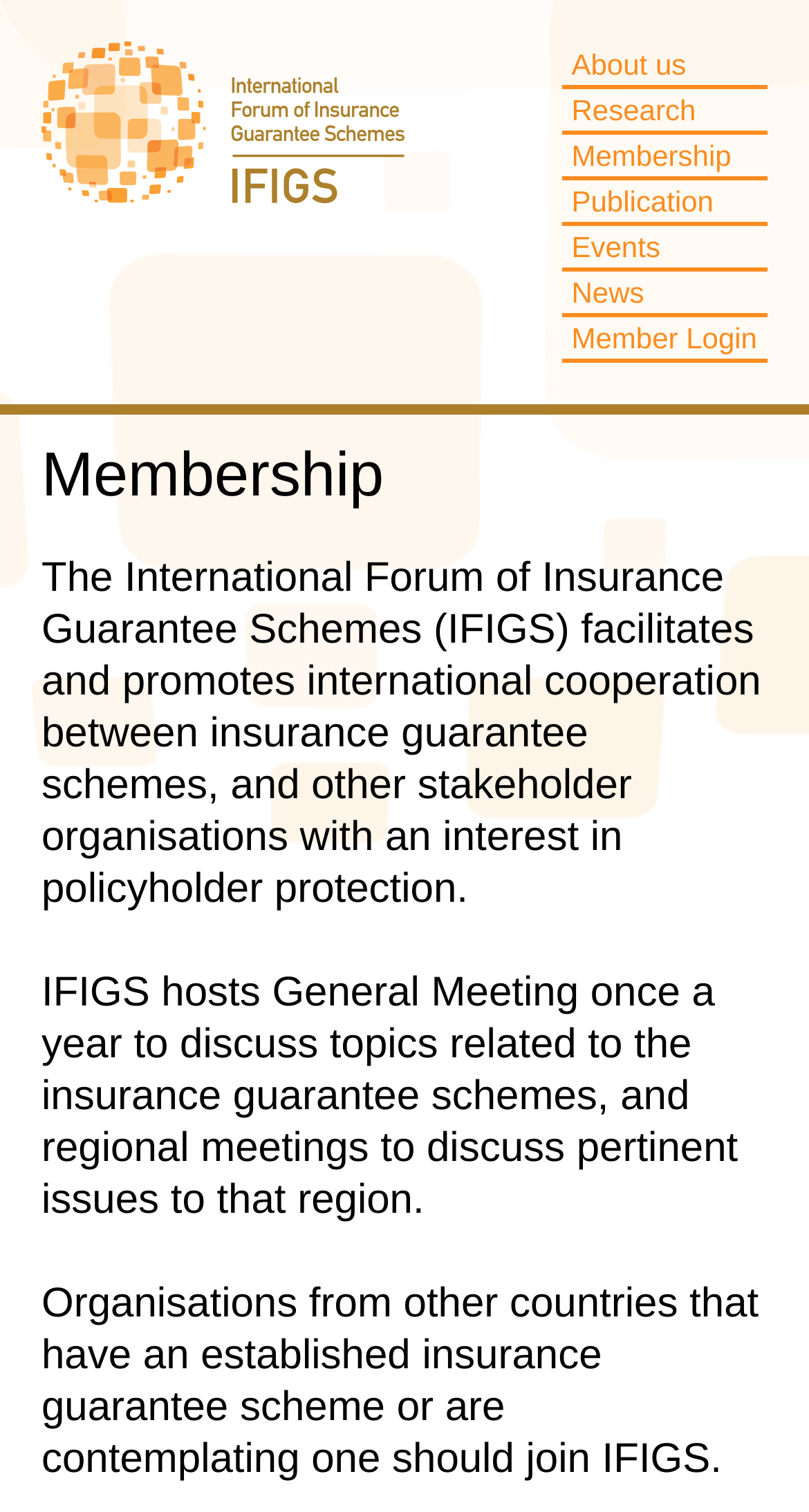Locate the bounding box coordinates of the element that needs to be clicked to carry out the instruction: "login as a member". The coordinates should be given as four float numbers ranging from 0 to 1, i.e., [left, top, right, bottom].

[0.694, 0.21, 0.949, 0.24]